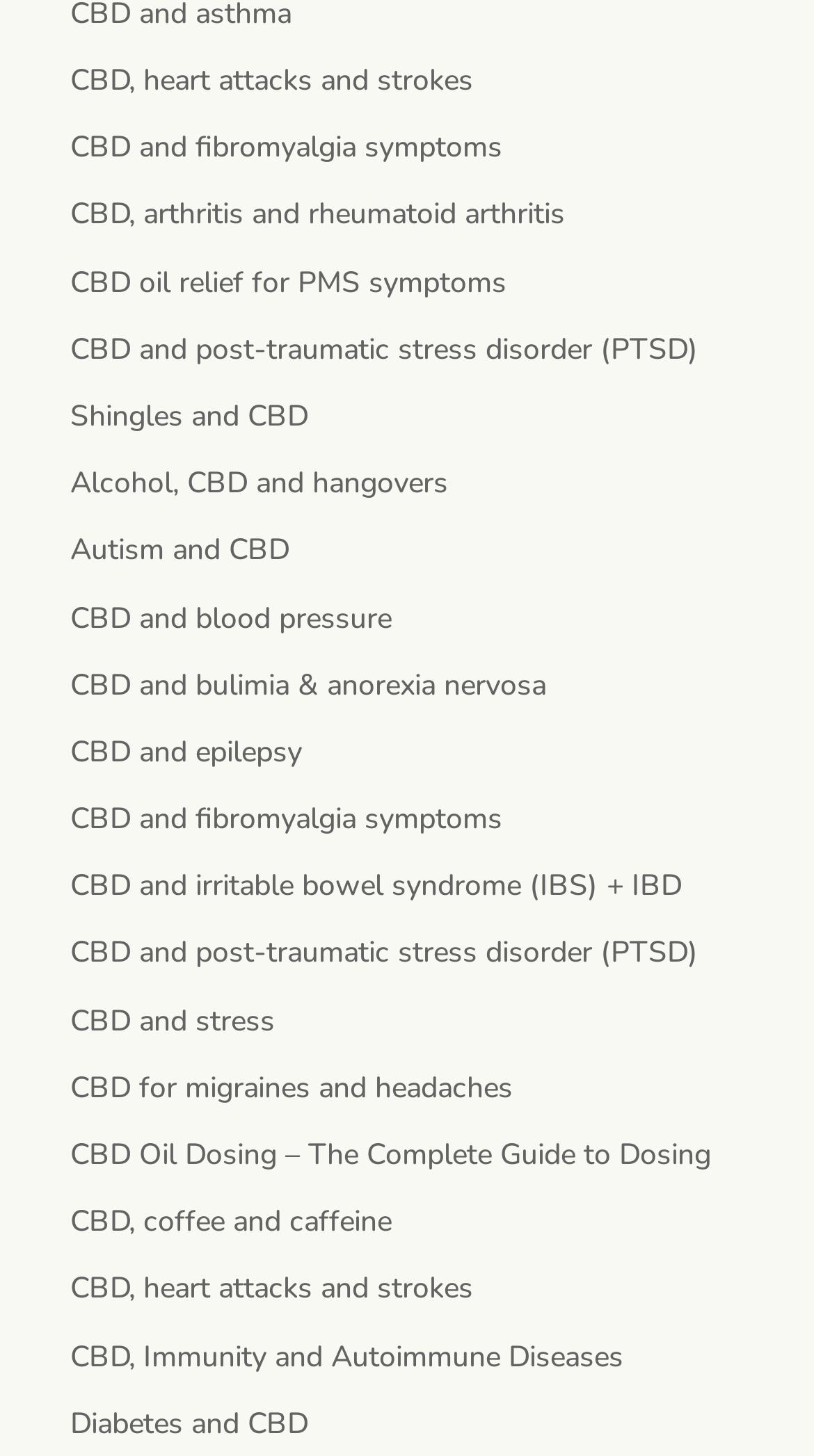Return the bounding box coordinates of the UI element that corresponds to this description: "Autism and CBD". The coordinates must be given as four float numbers in the range of 0 and 1, [left, top, right, bottom].

[0.086, 0.364, 0.355, 0.392]